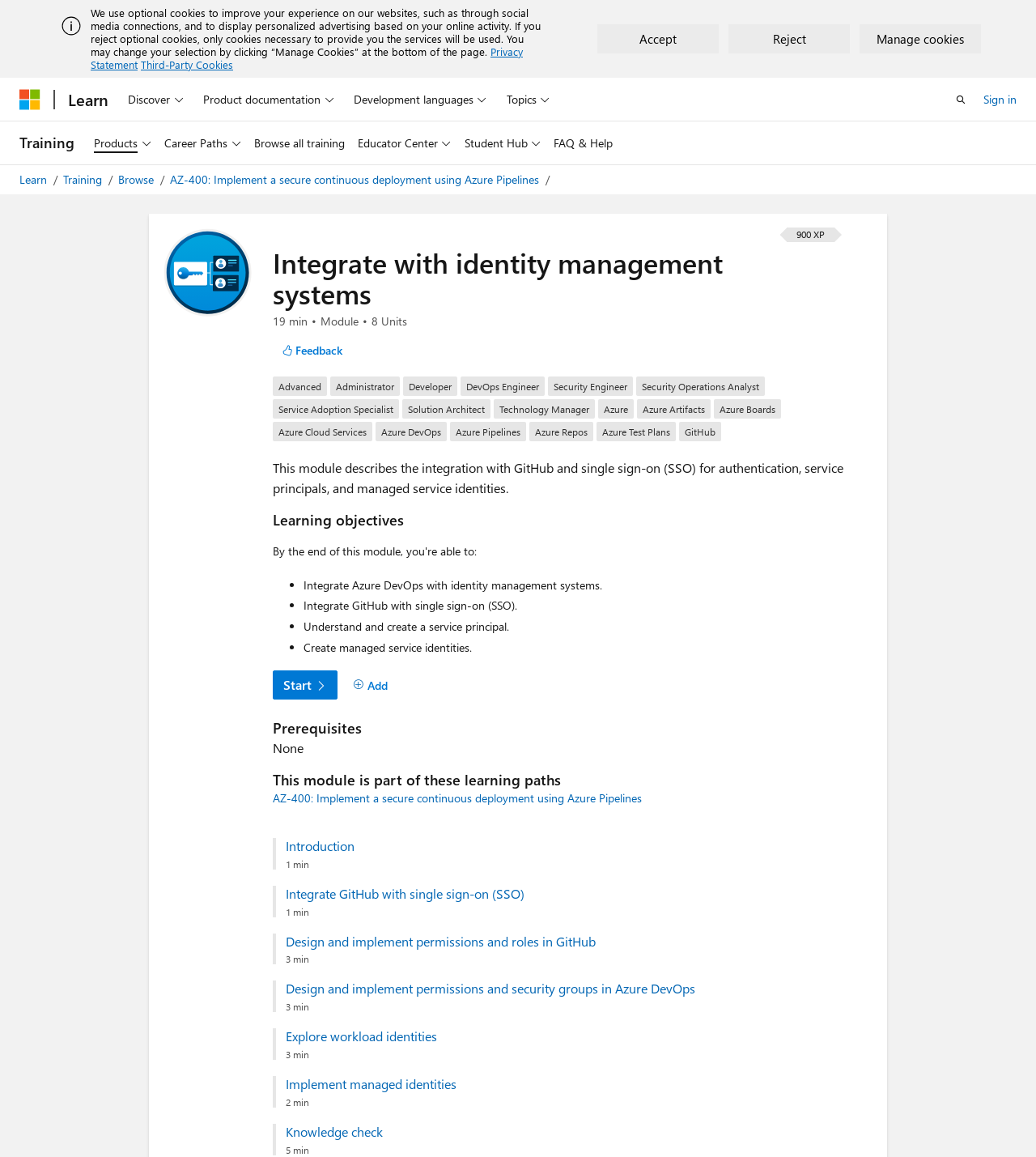Specify the bounding box coordinates of the area to click in order to follow the given instruction: "Click on the 'Feedback' button."

[0.263, 0.292, 0.34, 0.314]